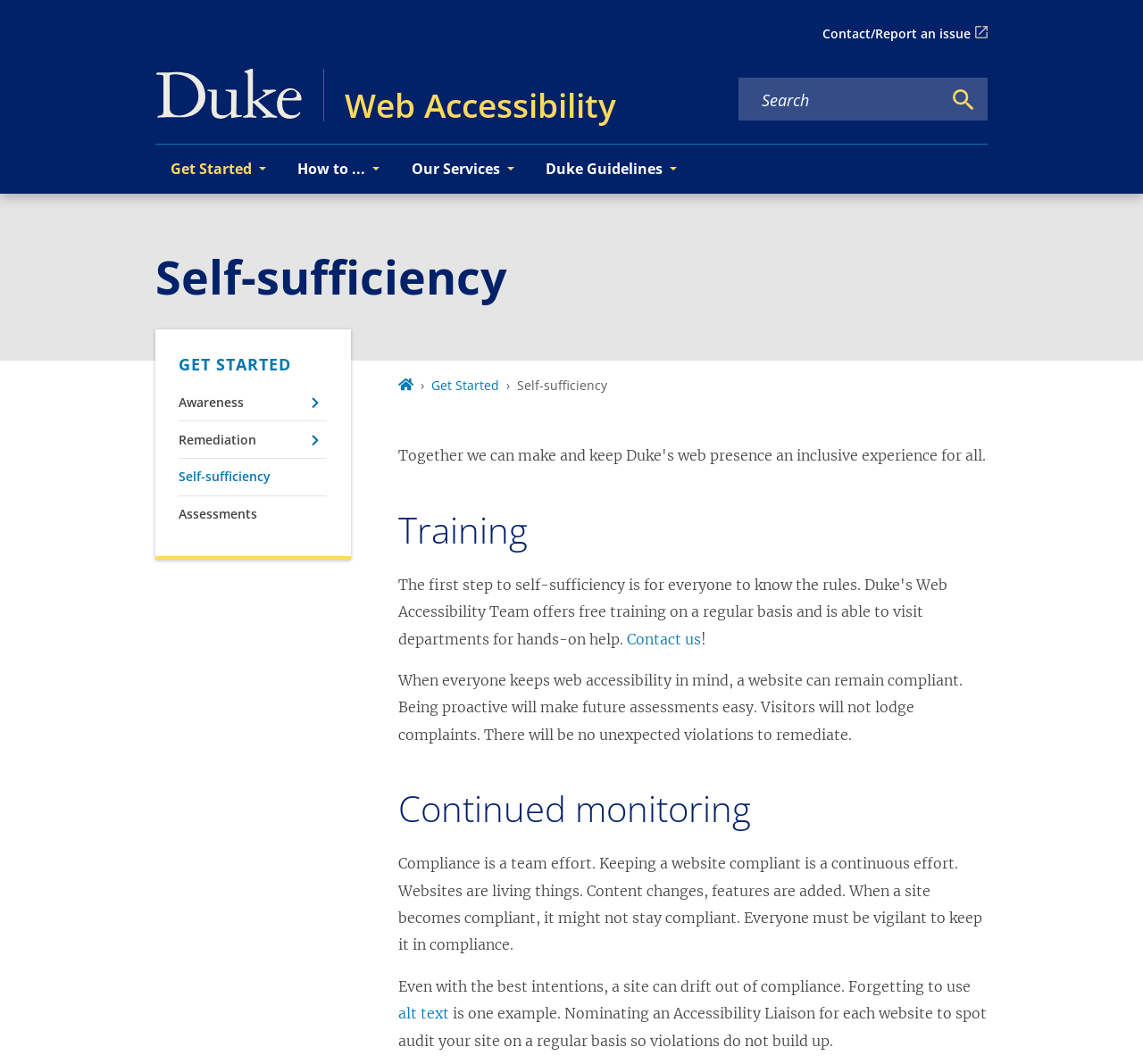Based on the image, provide a detailed and complete answer to the question: 
What is the benefit of being proactive in web accessibility?

According to the website, being proactive in web accessibility will make future assessments easy, as it will prevent unexpected violations and ensure that visitors do not lodge complaints.